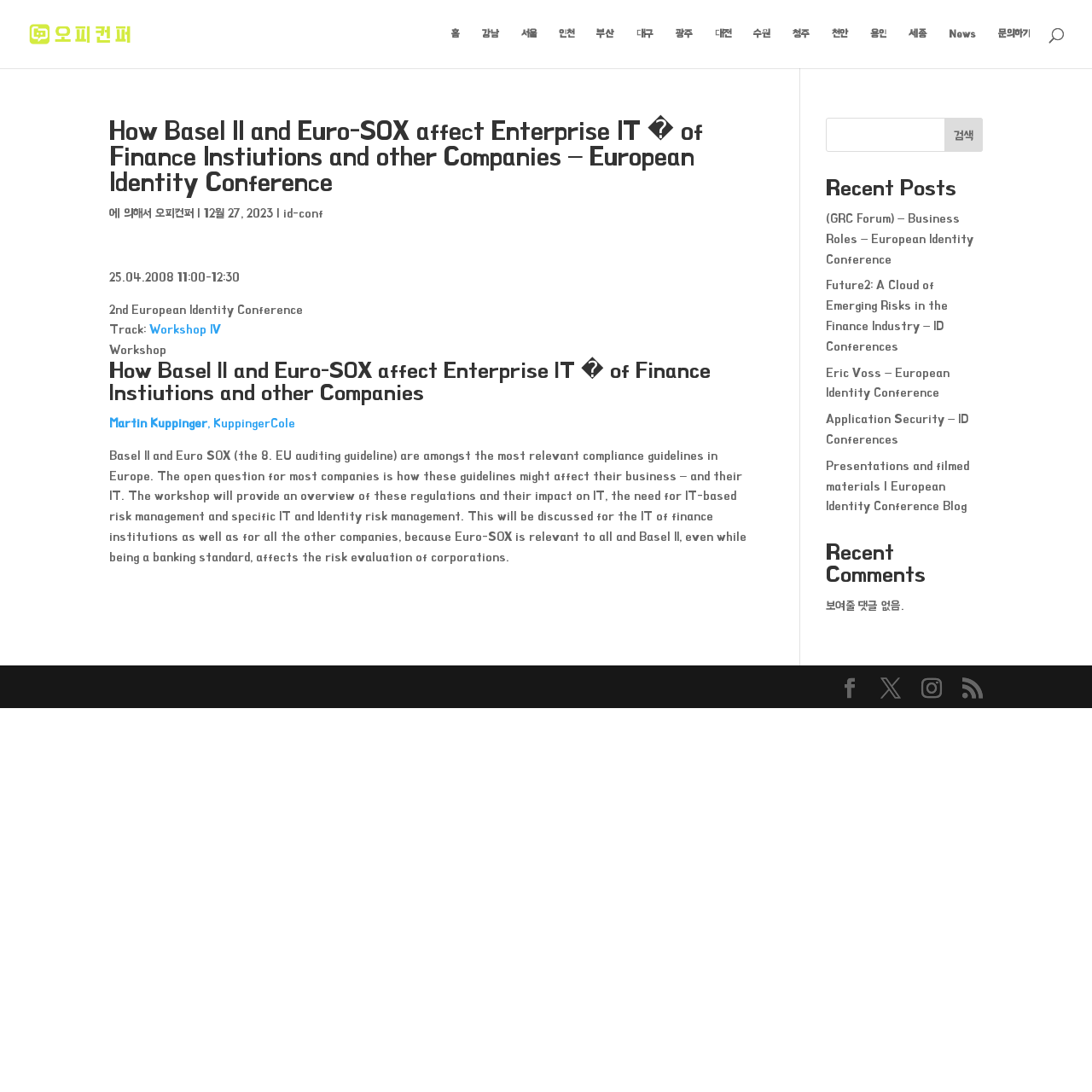Pinpoint the bounding box coordinates of the element you need to click to execute the following instruction: "Click on the '홈' link". The bounding box should be represented by four float numbers between 0 and 1, in the format [left, top, right, bottom].

[0.413, 0.026, 0.421, 0.062]